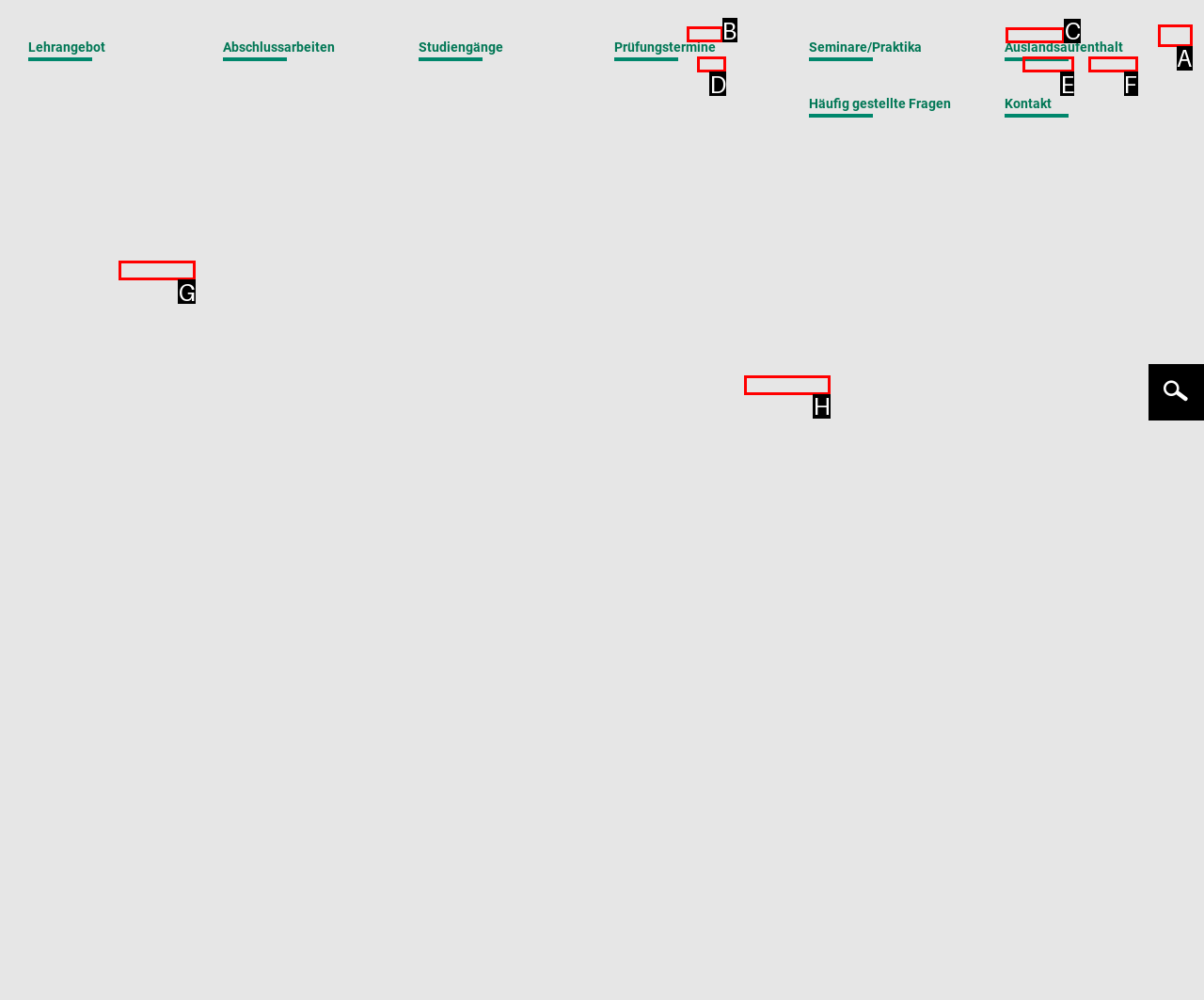Select the letter of the UI element you need to click on to fulfill this task: Click on the 'Home' link. Write down the letter only.

B